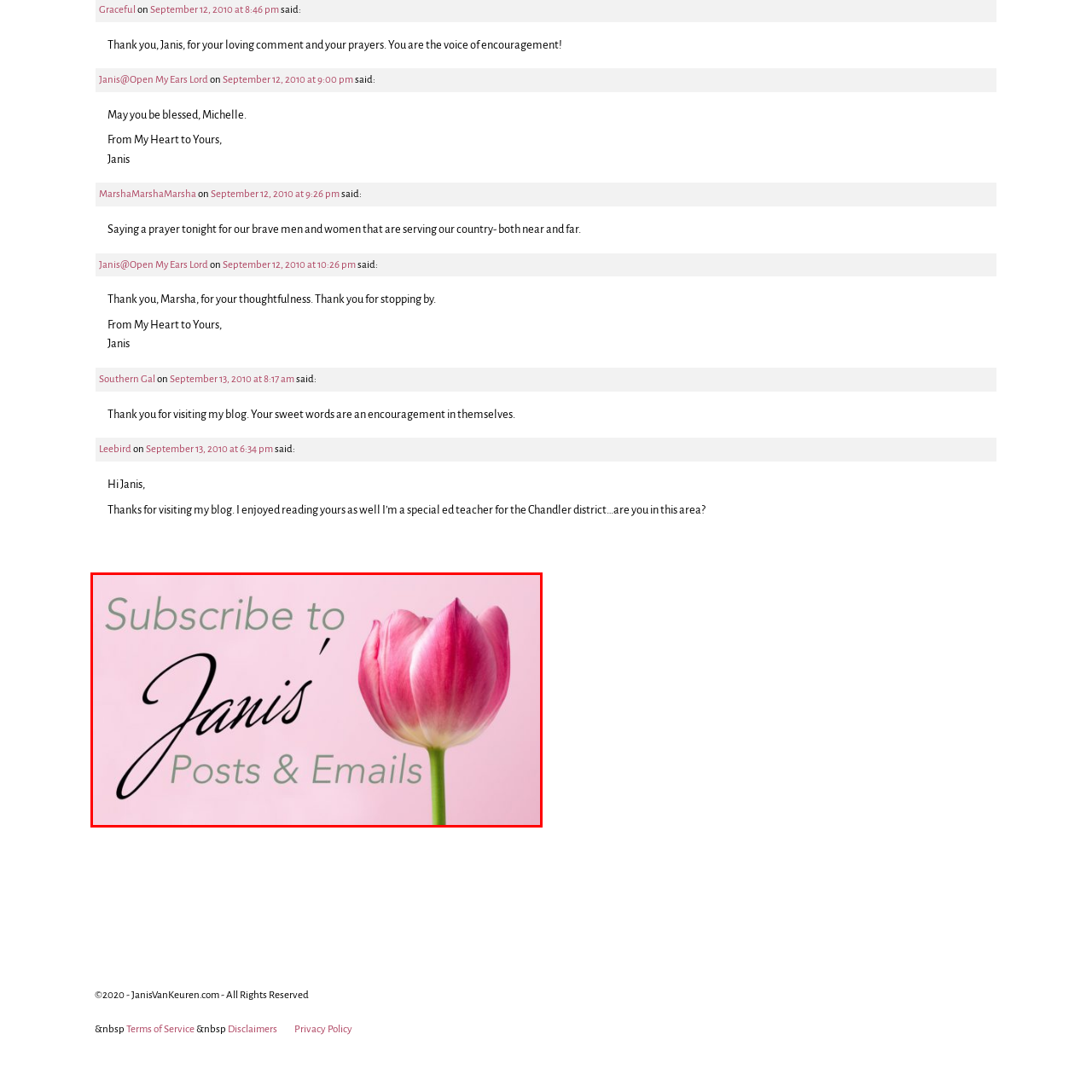What font style is used for 'Janis'?
Analyze the image inside the red bounding box and provide a one-word or short-phrase answer to the question.

Cursive